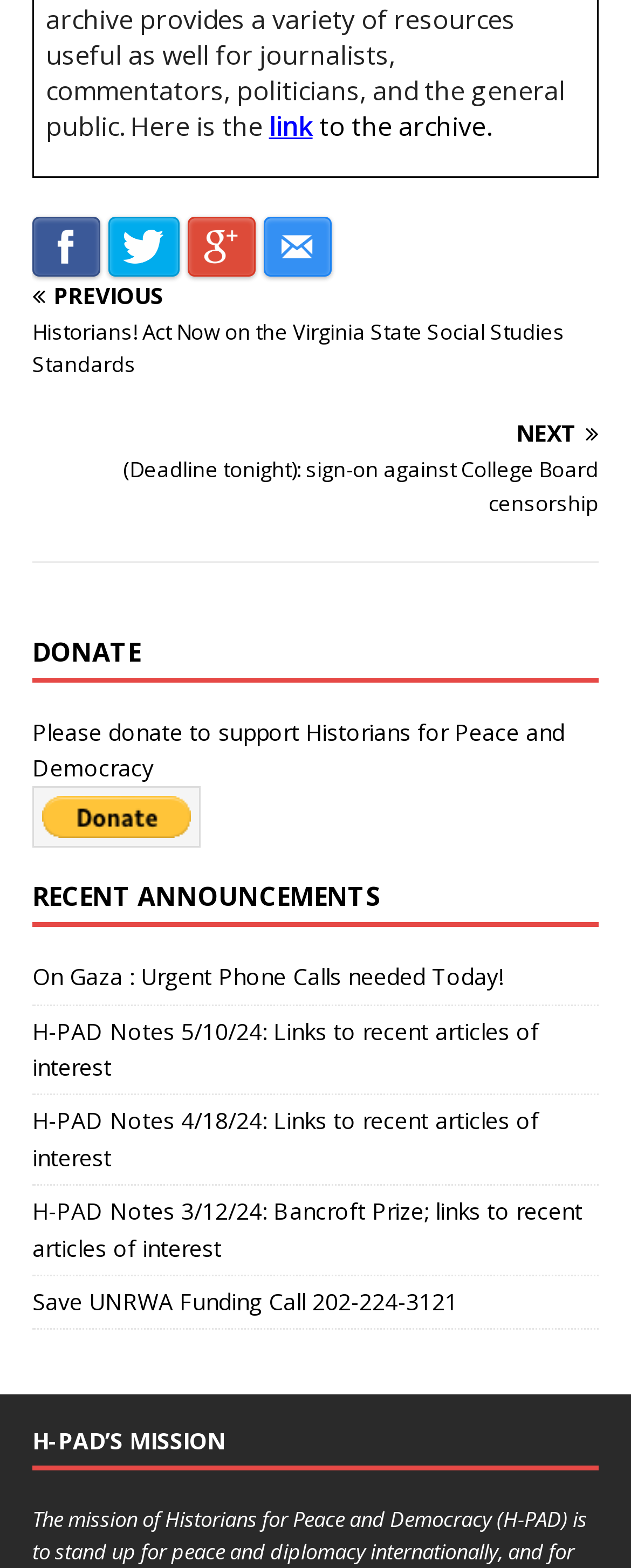Please answer the following question using a single word or phrase: 
How many links are there on the webpage?

11